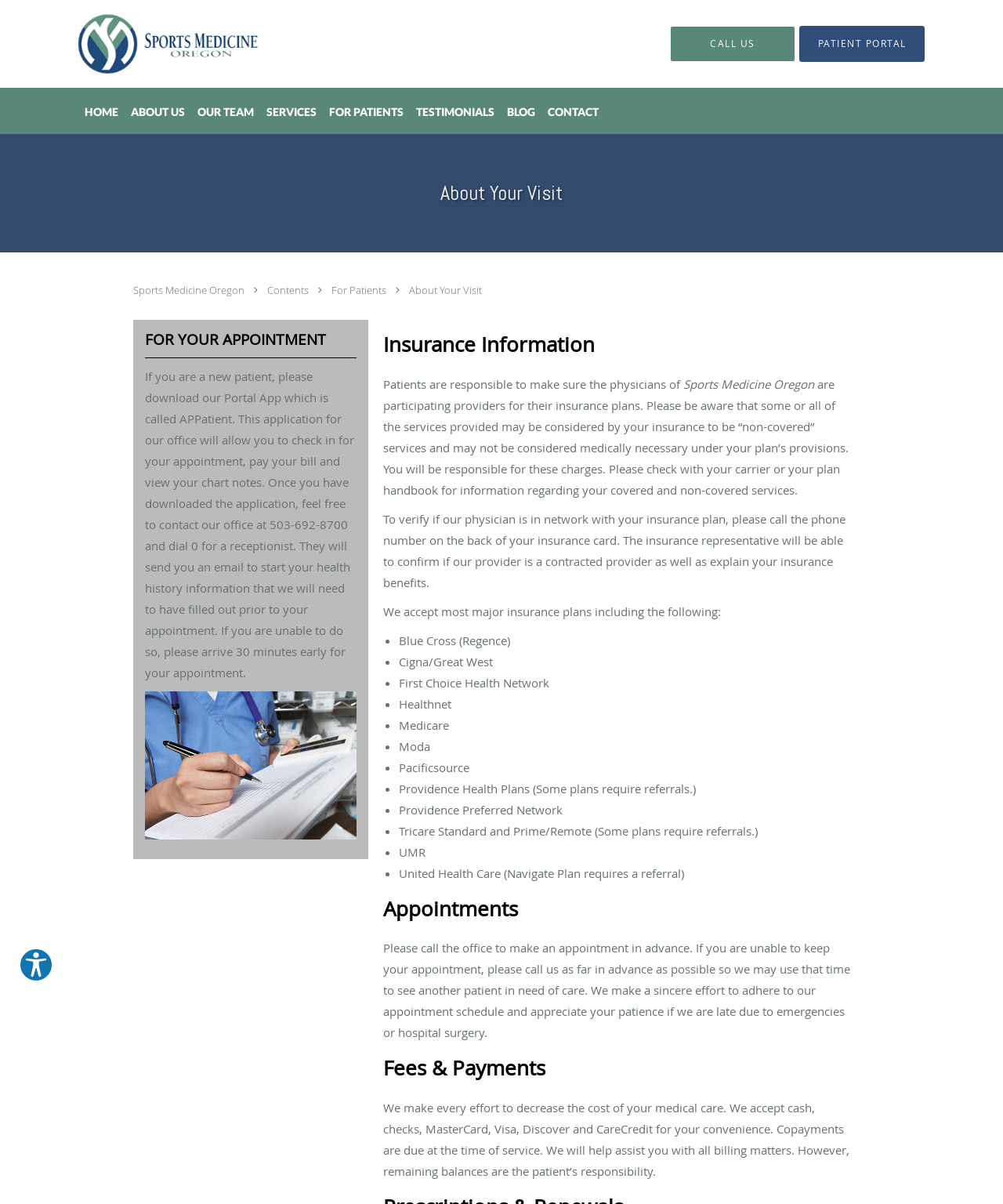Show the bounding box coordinates of the element that should be clicked to complete the task: "Click CONTACT".

[0.54, 0.074, 0.603, 0.111]